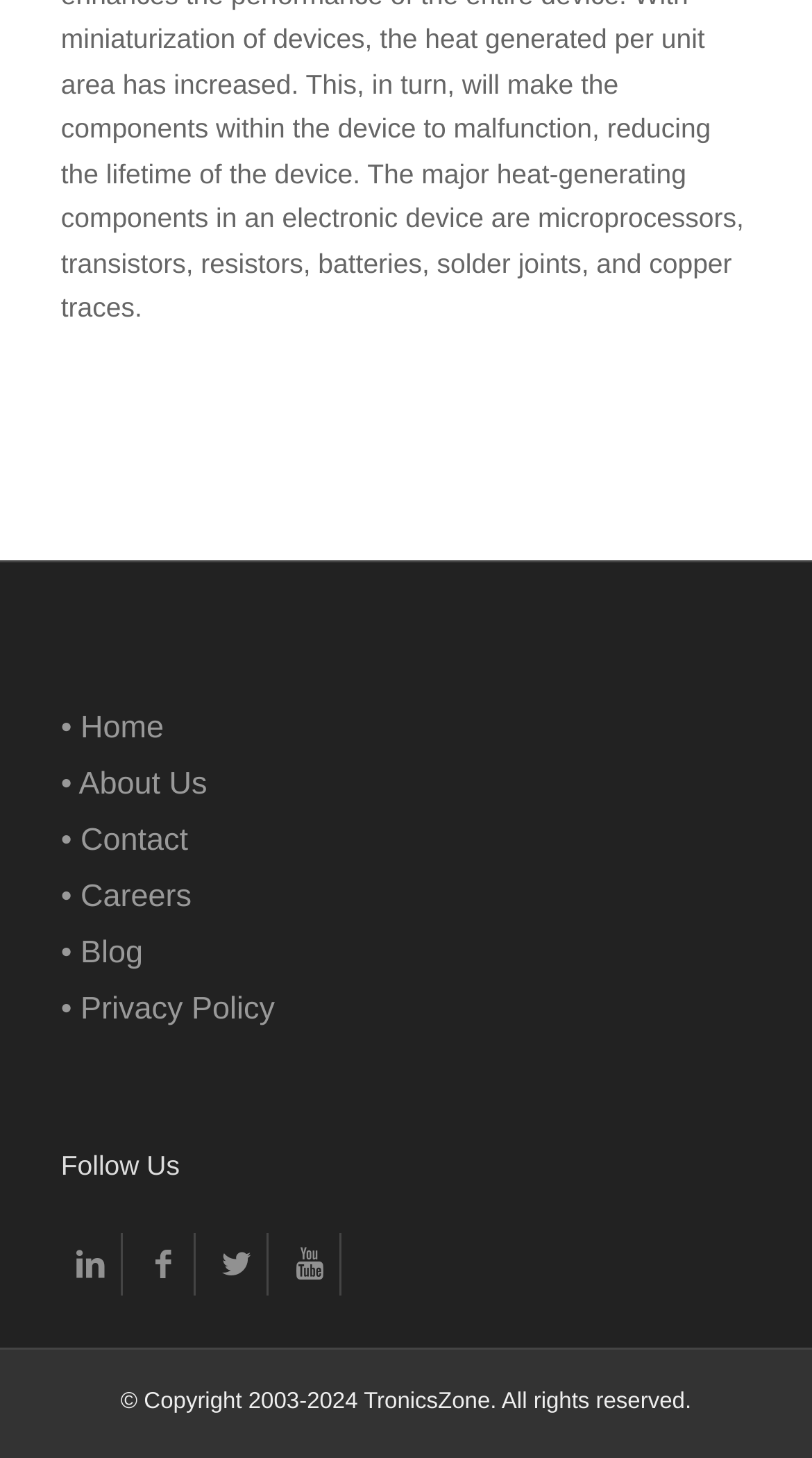What is the text above the social media links?
Provide a detailed and well-explained answer to the question.

I looked at the section above the social media links and found the text 'Follow Us' which is a header for the social media links.